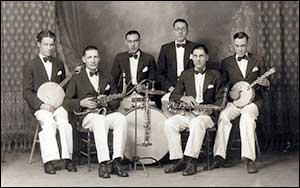Provide a comprehensive description of the image.

This historical photograph features the Birtle Band from 1933, showcasing a group of six musicians elegantly dressed in formal attire with bow ties. They are seated against a decorative backdrop, holding their instruments with pride. This image captures a moment in the rich musical heritage of Birtle, celebrating the talent and community spirit of its band members. Each musician's contribution to local events and competitions highlights the cultural significance of the band in the region. The names of the band members listed from left to right are Jim Hough, Art Olson, Art Mason, Reuben Olson, Bill Walker, and Dean Robinson. This image serves as a tribute to the enduring legacy of community music in Birtle's history.